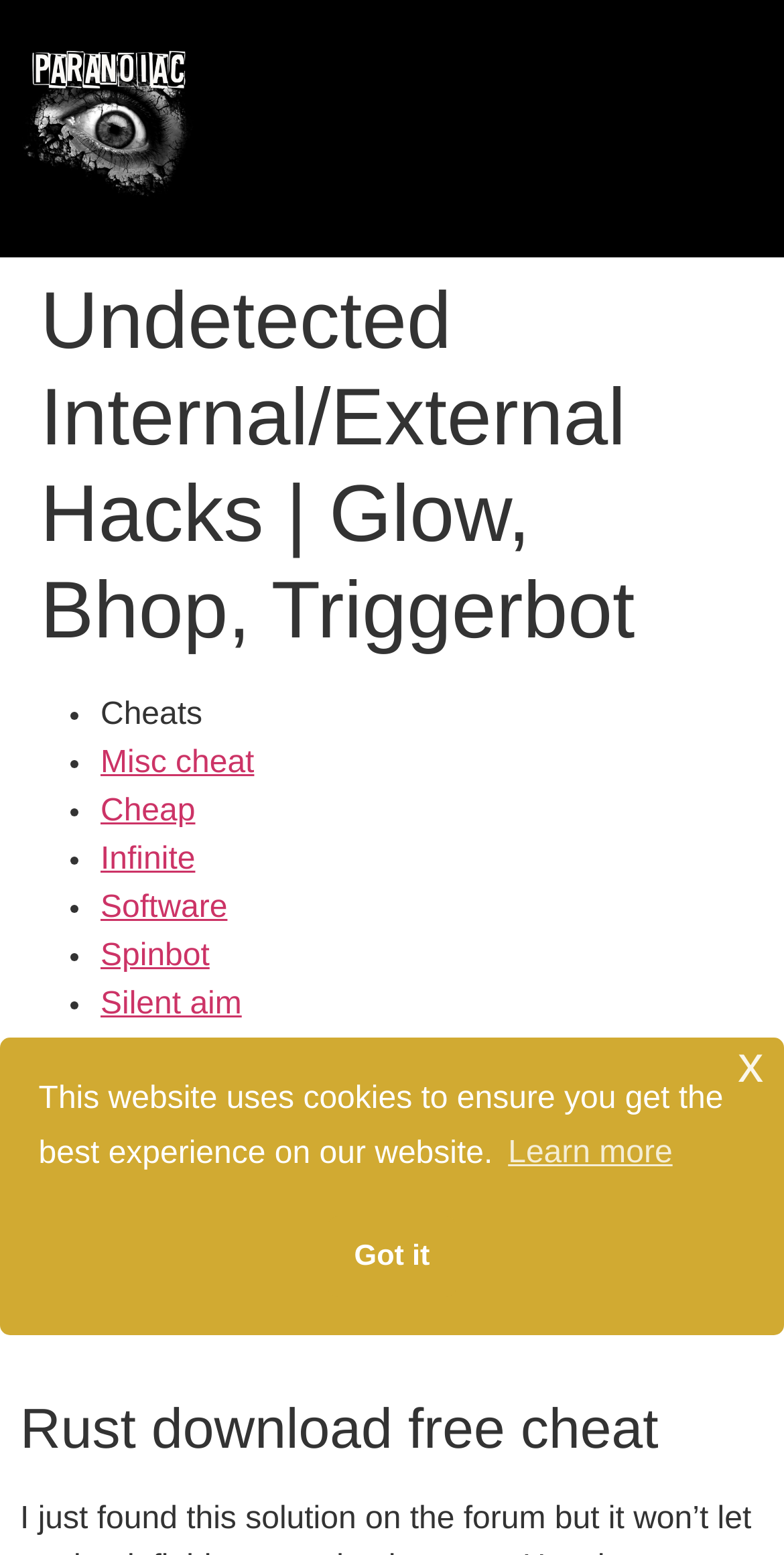Locate the bounding box coordinates of the clickable part needed for the task: "Check the 'Cheats' category".

[0.128, 0.449, 0.258, 0.471]